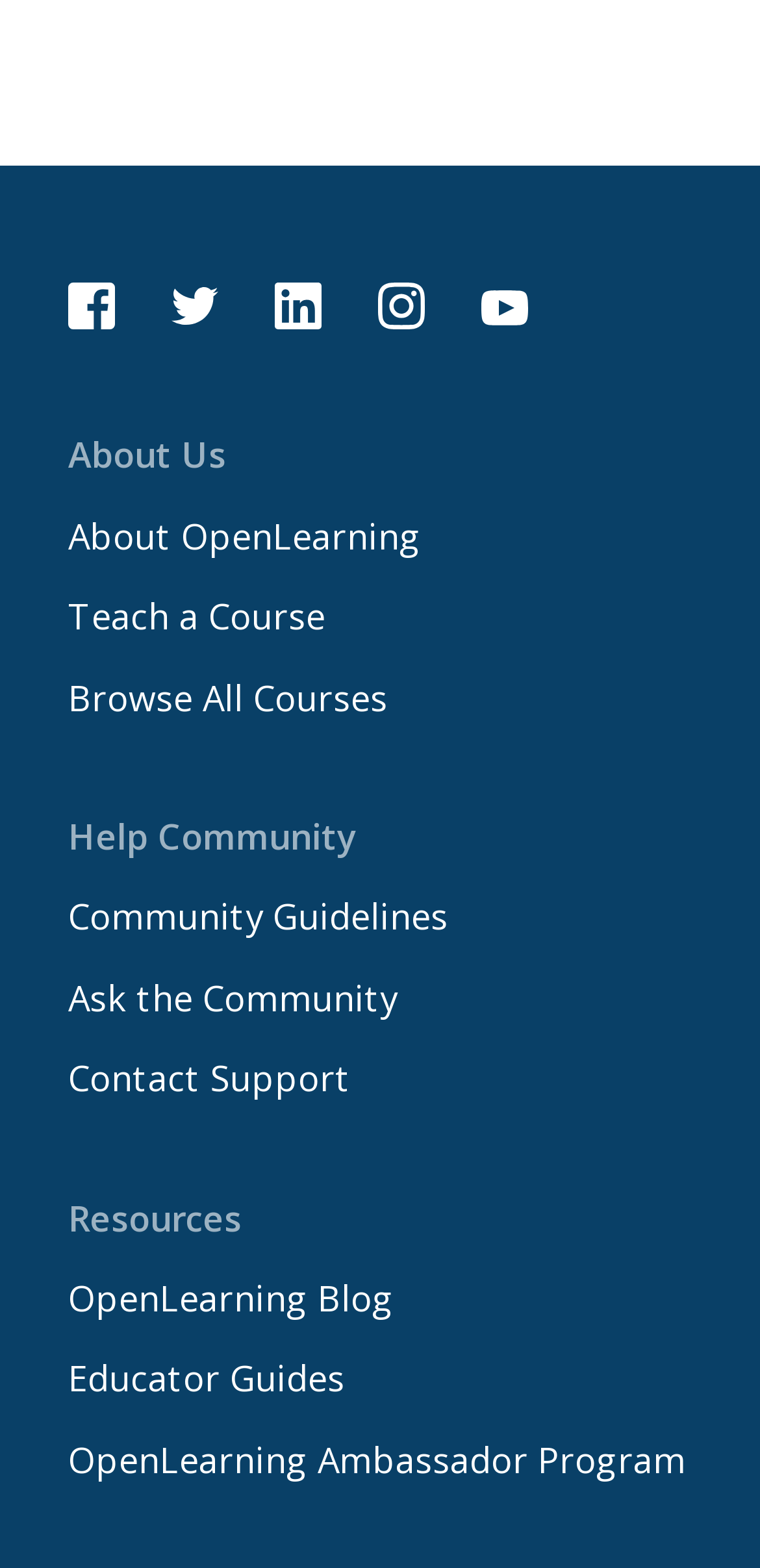Determine the bounding box coordinates of the clickable region to follow the instruction: "Learn about OpenLearning".

[0.09, 0.327, 0.554, 0.356]